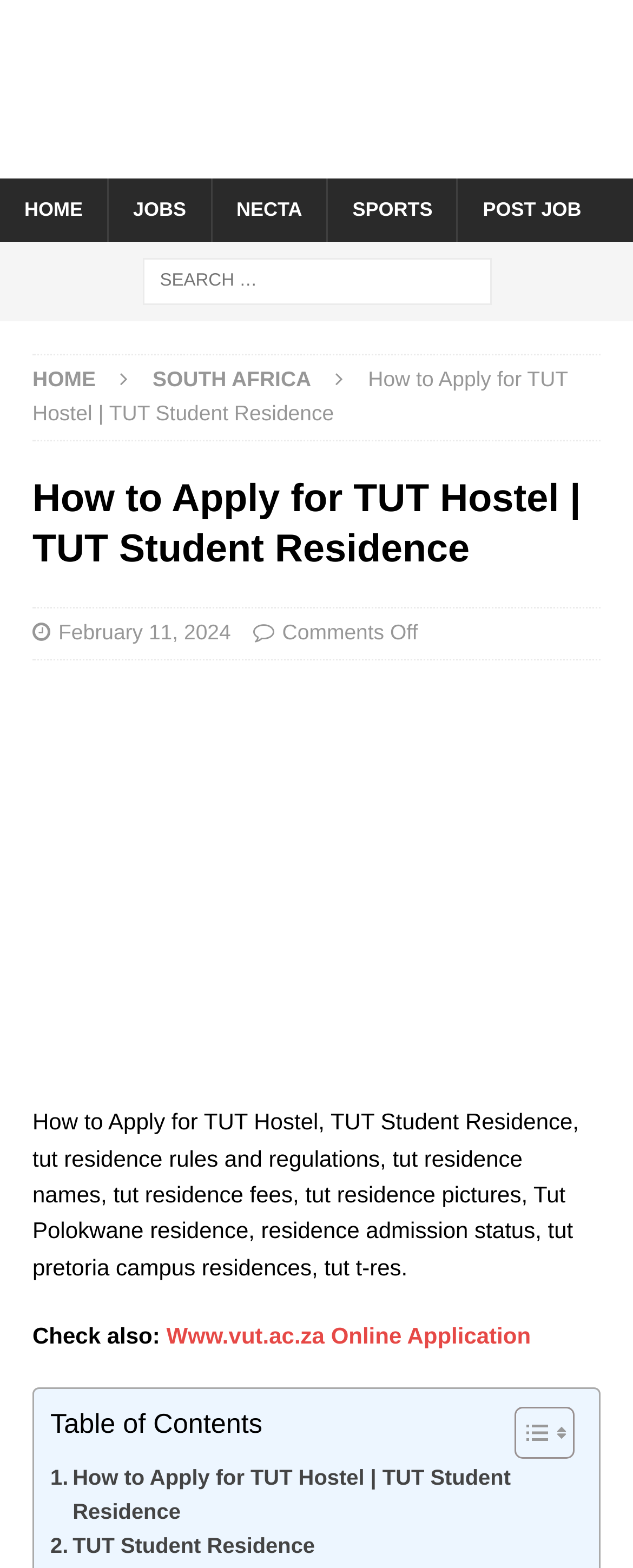Locate the bounding box coordinates of the area you need to click to fulfill this instruction: 'Click the 'HOME' link'. The coordinates must be in the form of four float numbers ranging from 0 to 1: [left, top, right, bottom].

[0.0, 0.114, 0.169, 0.154]